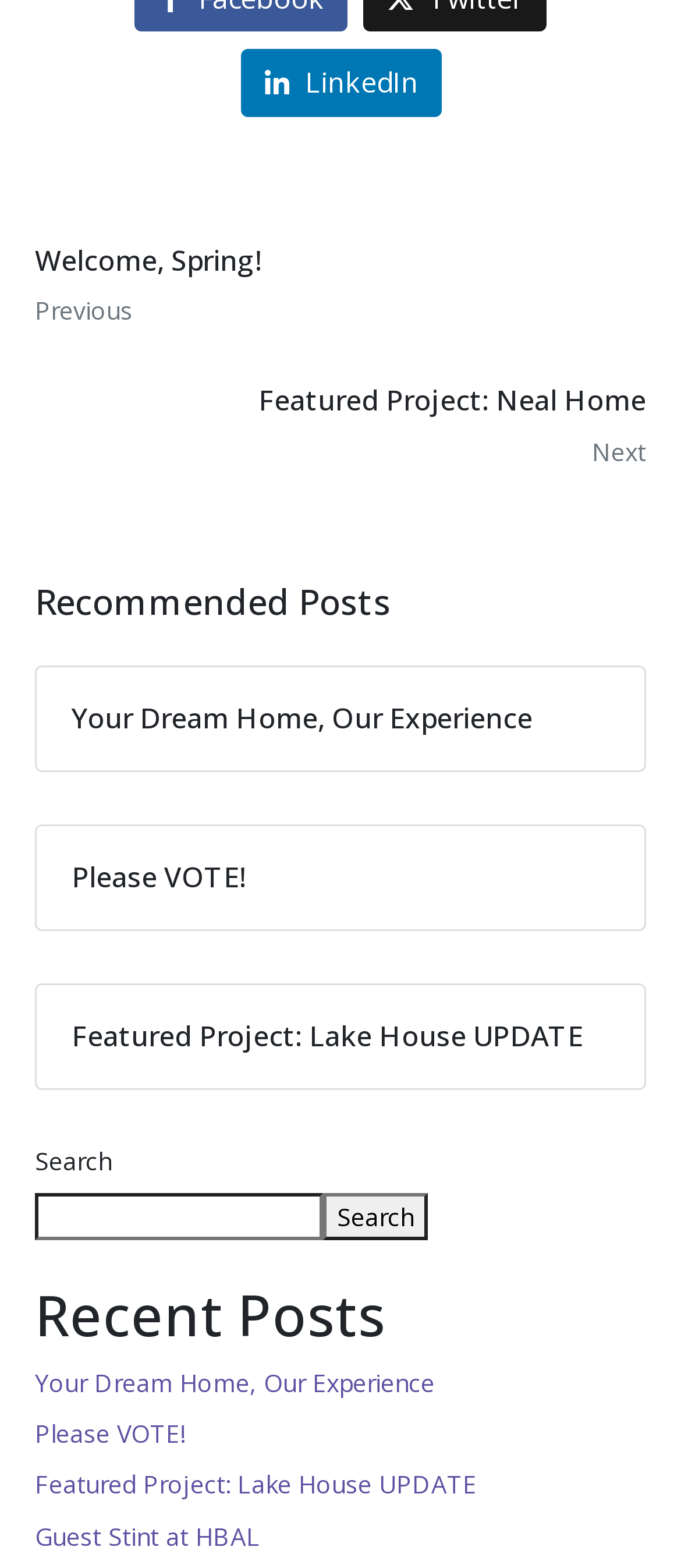Based on the element description Guest Stint at HBAL, identify the bounding box coordinates for the UI element. The coordinates should be in the format (top-left x, top-left y, bottom-right x, bottom-right y) and within the 0 to 1 range.

[0.051, 0.969, 0.382, 0.99]